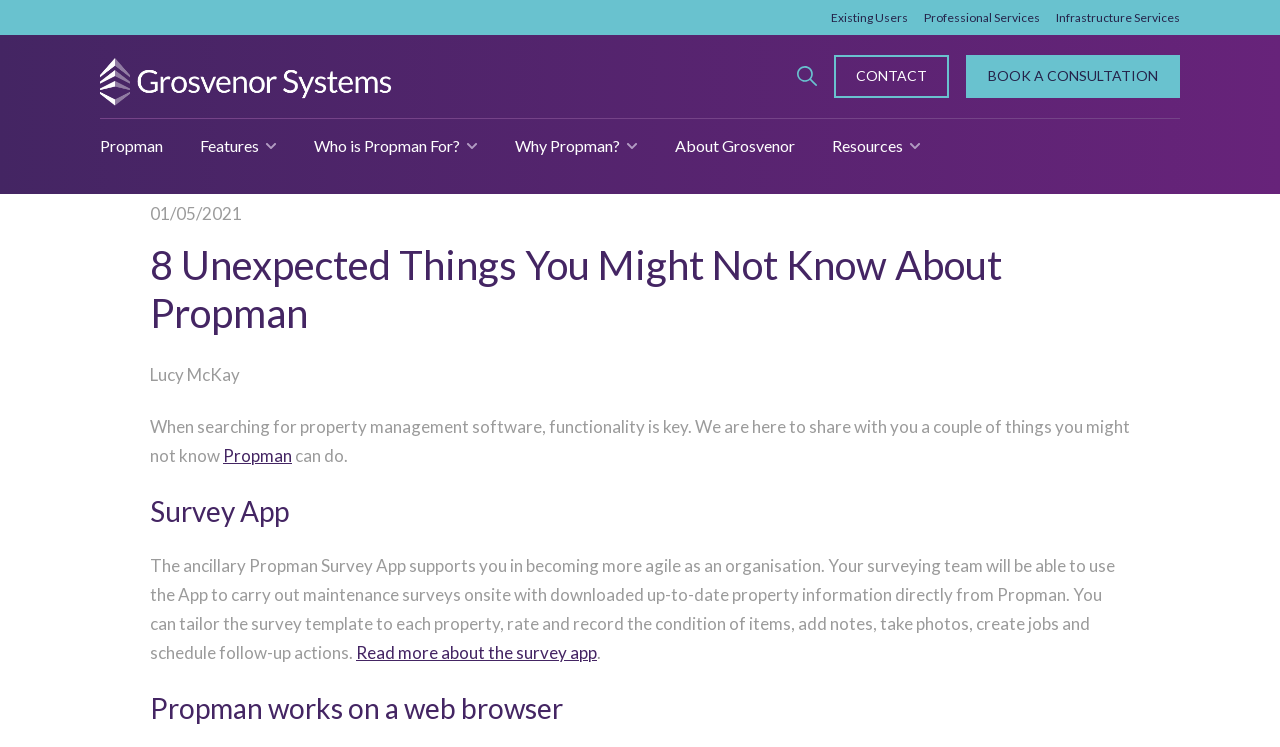Respond to the question with just a single word or phrase: 
Where can users access the Propman software?

On a web browser